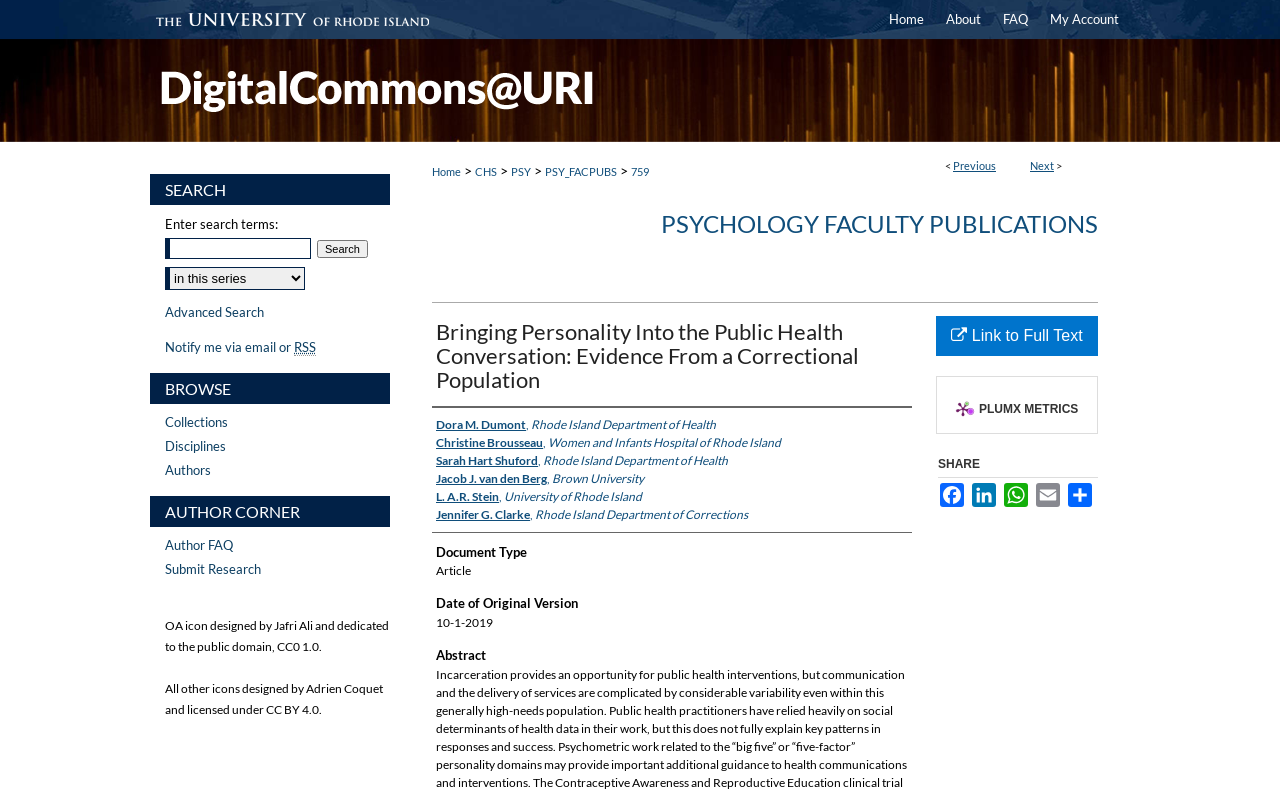Given the element description, predict the bounding box coordinates in the format (top-left x, top-left y, bottom-right x, bottom-right y), using floating point numbers between 0 and 1: rhino pills servings

None